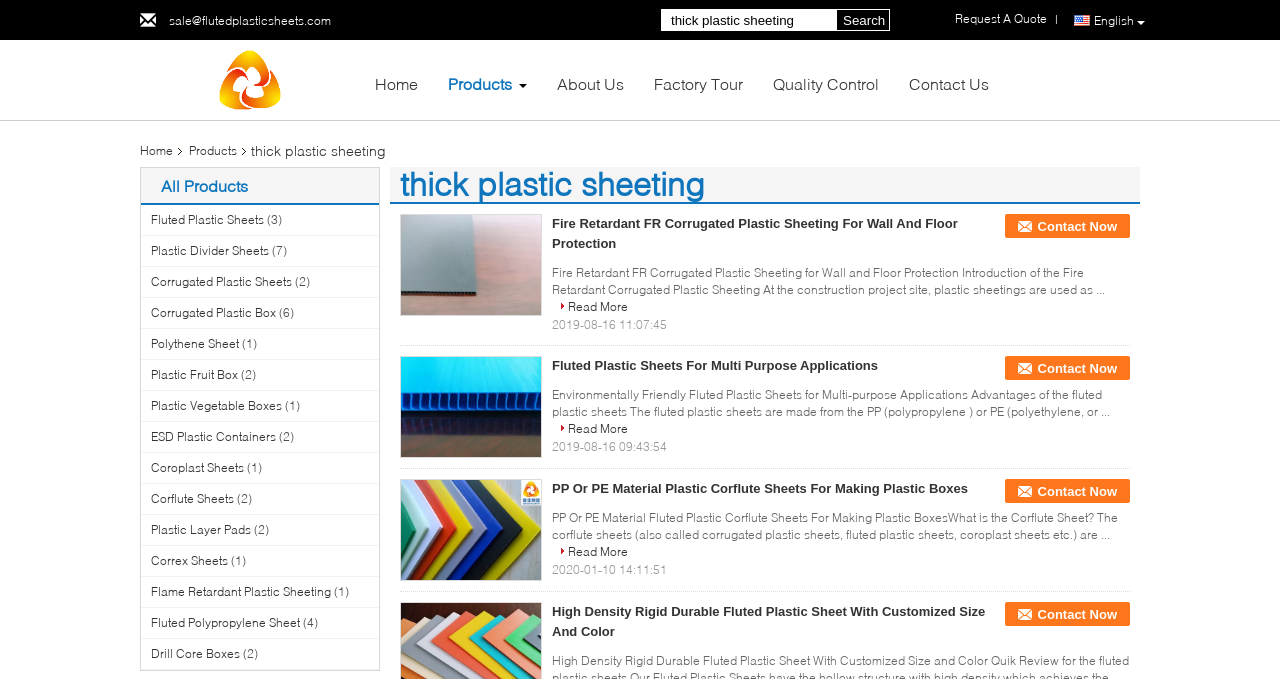Please indicate the bounding box coordinates of the element's region to be clicked to achieve the instruction: "search for products". Provide the coordinates as four float numbers between 0 and 1, i.e., [left, top, right, bottom].

[0.516, 0.013, 0.653, 0.046]